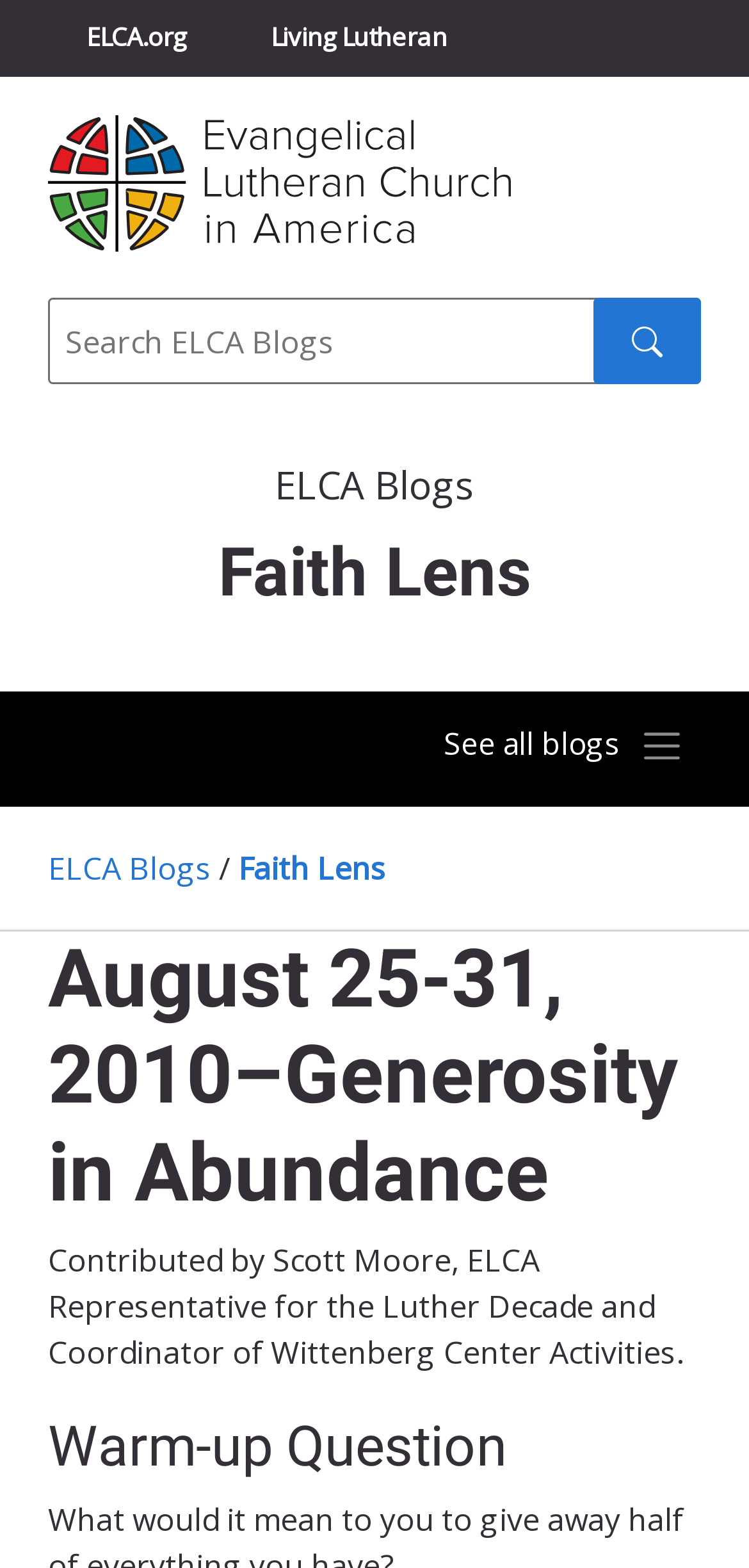What is the topic of the 'Warm-up Question'?
Observe the image and answer the question with a one-word or short phrase response.

Not specified